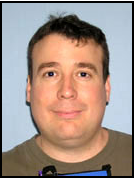Generate an elaborate caption for the image.

The image features a man with short, dark hair and a friendly expression, wearing a casual light brown shirt. He appears to be facing the camera directly, with a neutral background that highlights his features. The context of the image suggests a connection to the "Republic of Rome," possibly indicating that he is related to the event or competition mentioned nearby. This may be a profile photo for a participant or winner, reflecting a casual yet engaging demeanor.